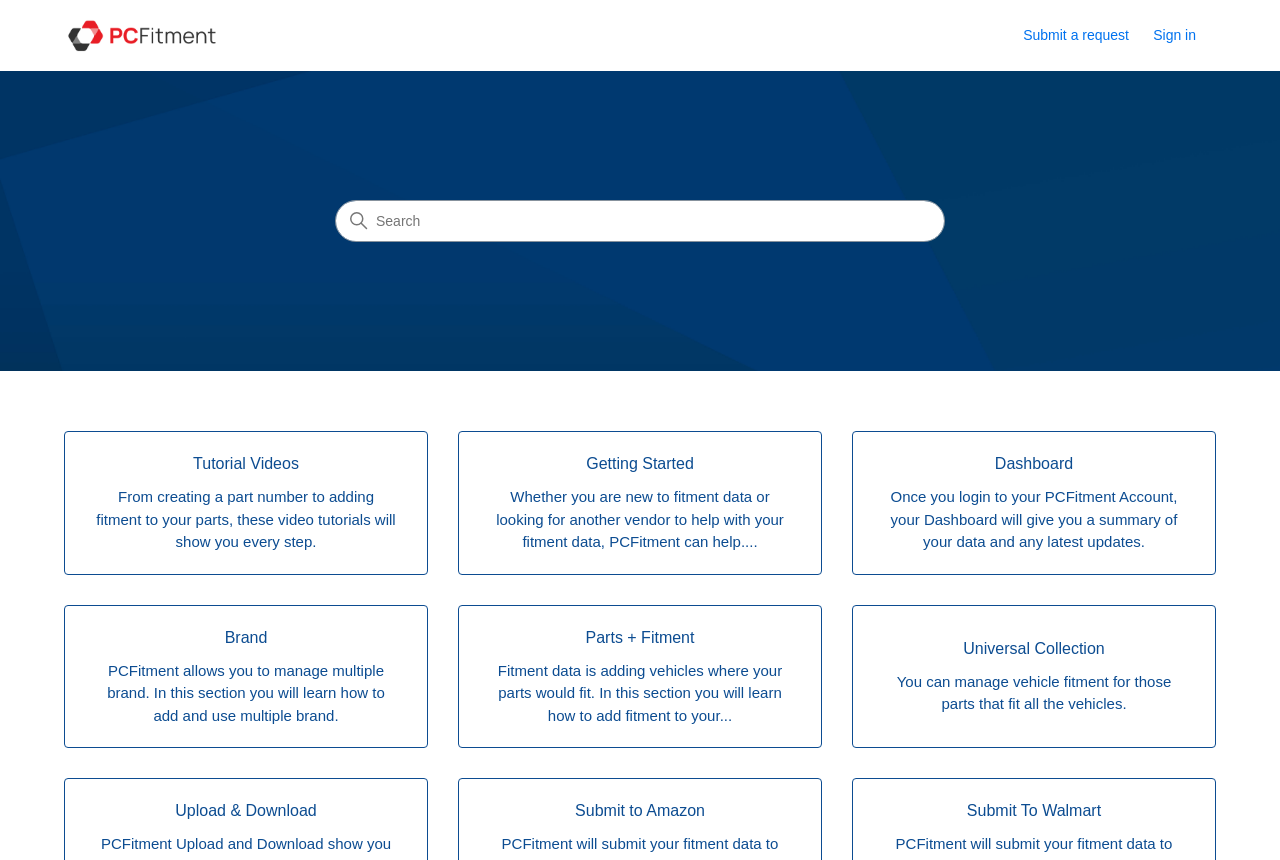Highlight the bounding box coordinates of the region I should click on to meet the following instruction: "Watch tutorial videos".

[0.051, 0.502, 0.334, 0.667]